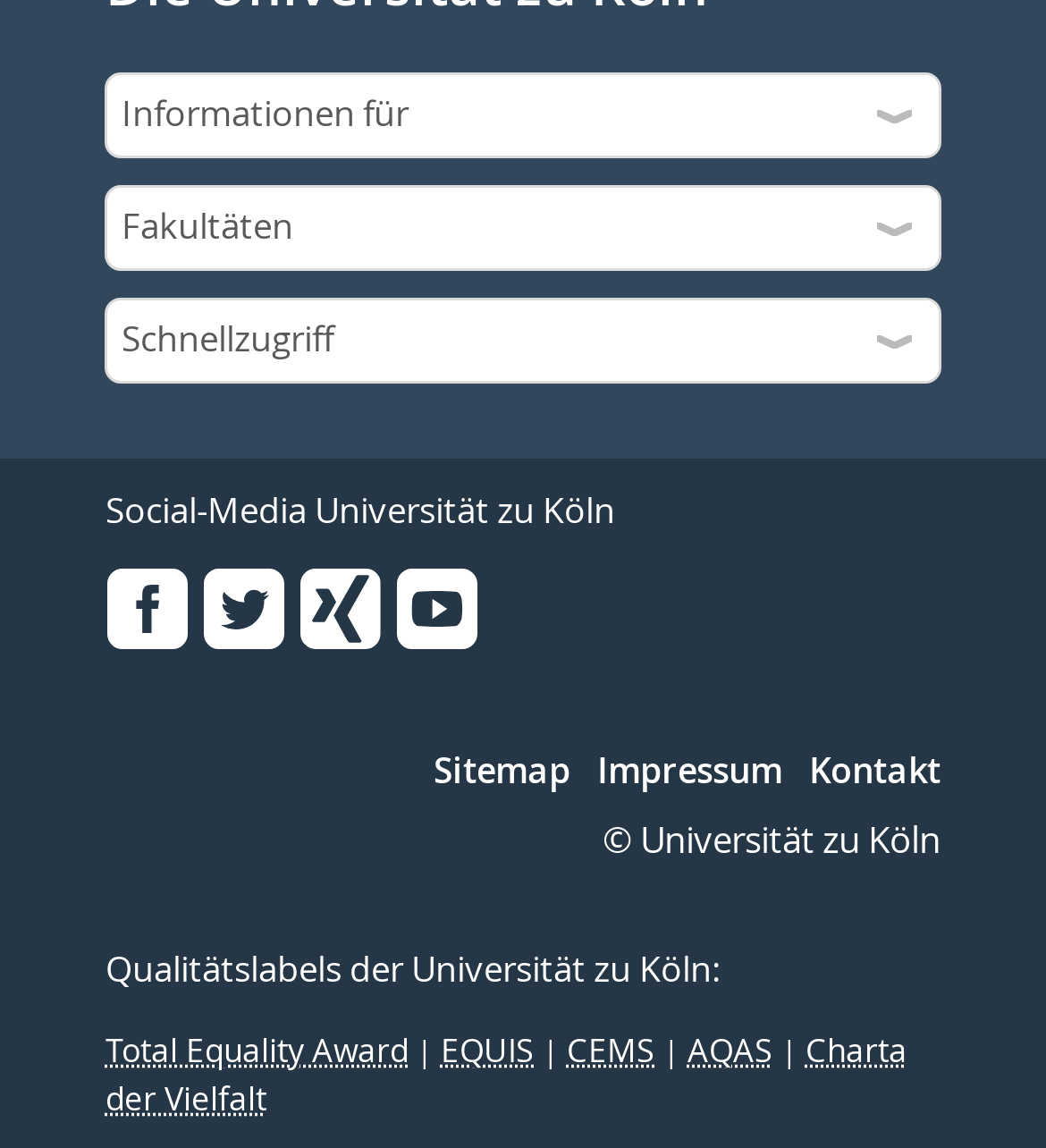Respond with a single word or phrase:
What quality labels does the university have?

Total E-Quality, EQUIS, CEMS, AQAS, Charta der Vielfalt